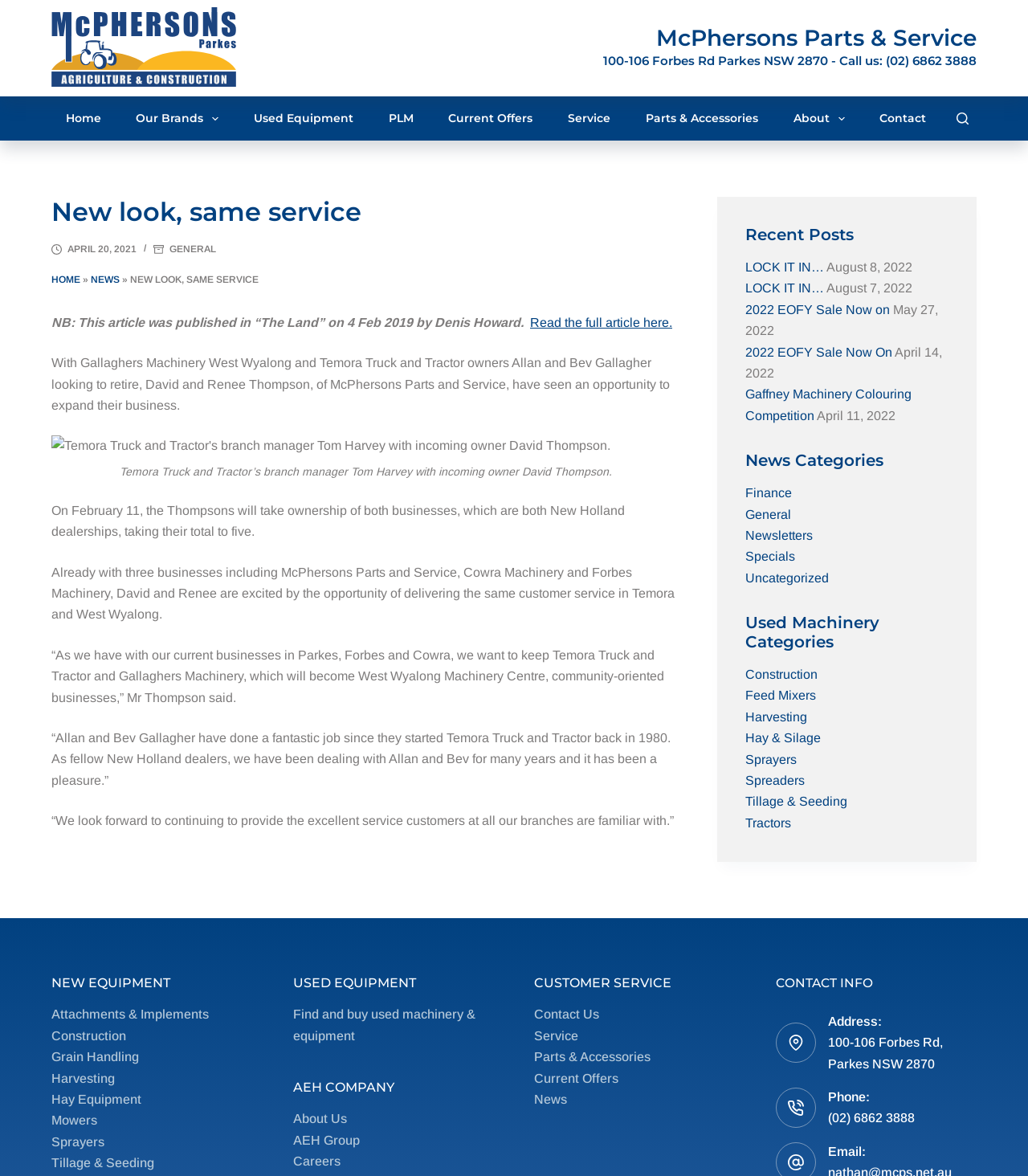Give the bounding box coordinates for the element described as: "Finance".

[0.725, 0.413, 0.771, 0.425]